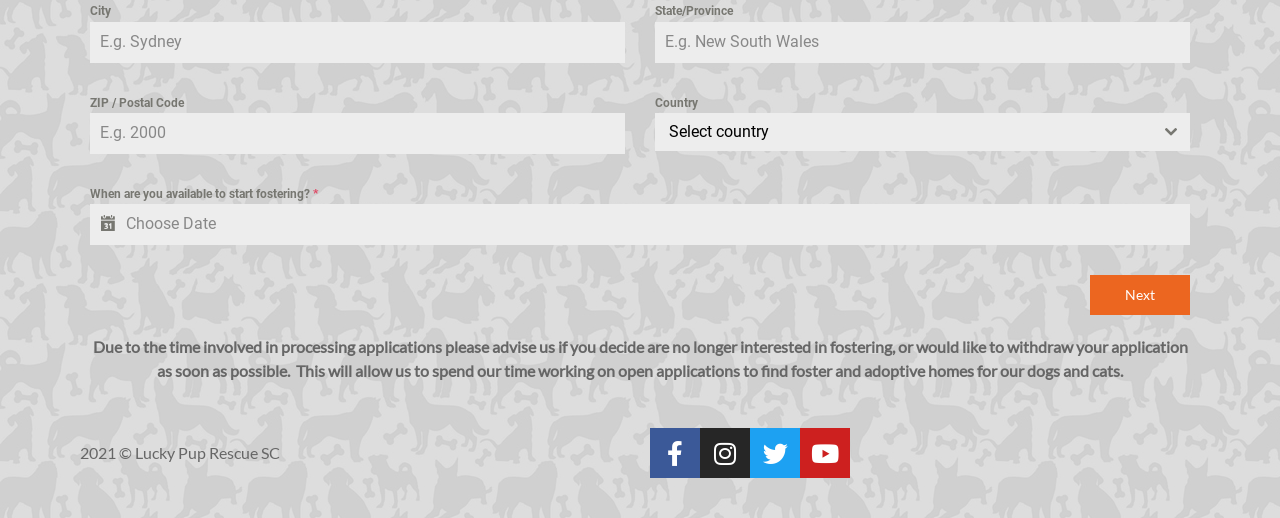Using the webpage screenshot, locate the HTML element that fits the following description and provide its bounding box: "parent_node: City name="address-1-city" placeholder="E.g. Sydney"".

[0.07, 0.042, 0.488, 0.121]